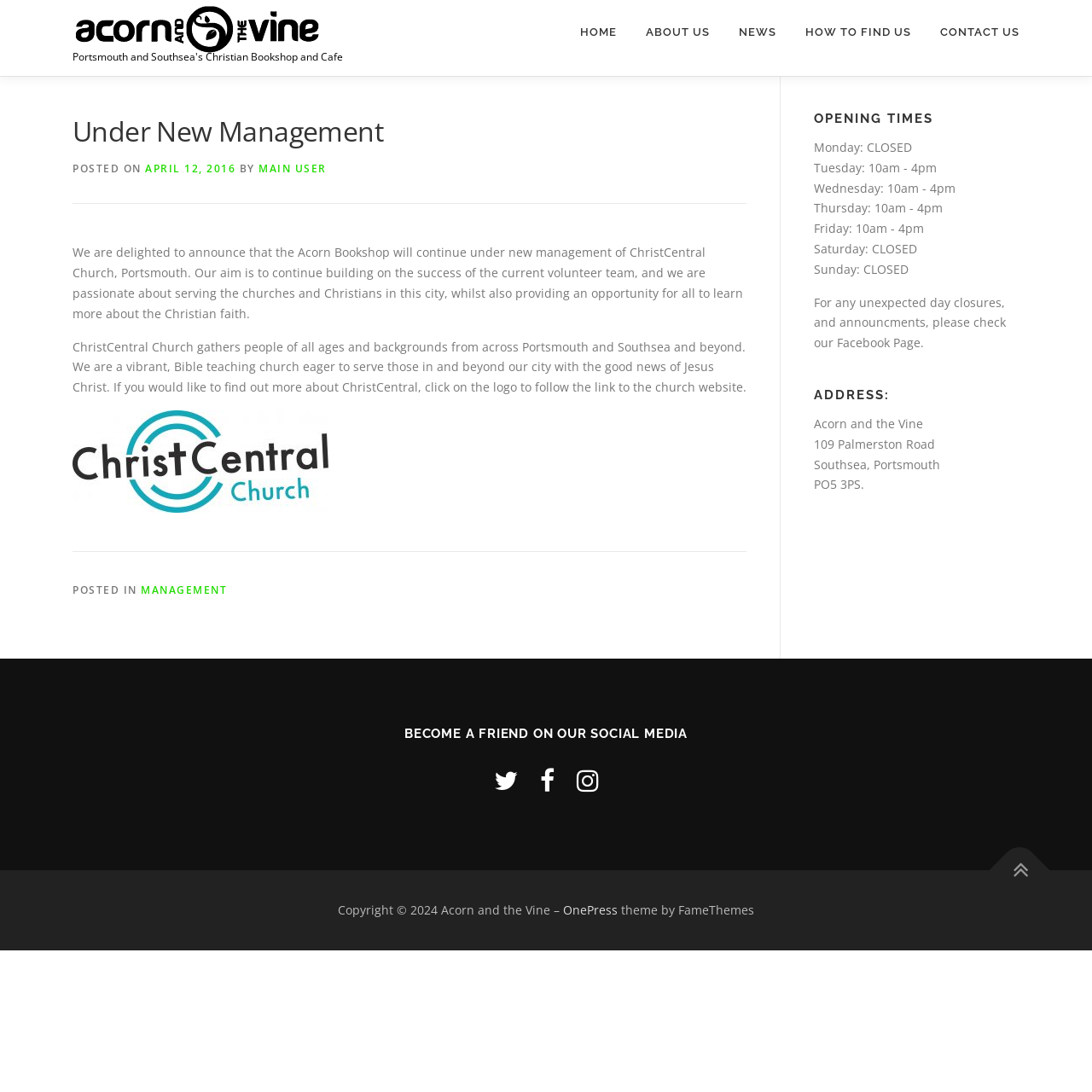Given the element description April 12, 2016January 31, 2019, predict the bounding box coordinates for the UI element in the webpage screenshot. The format should be (top-left x, top-left y, bottom-right x, bottom-right y), and the values should be between 0 and 1.

[0.133, 0.148, 0.216, 0.161]